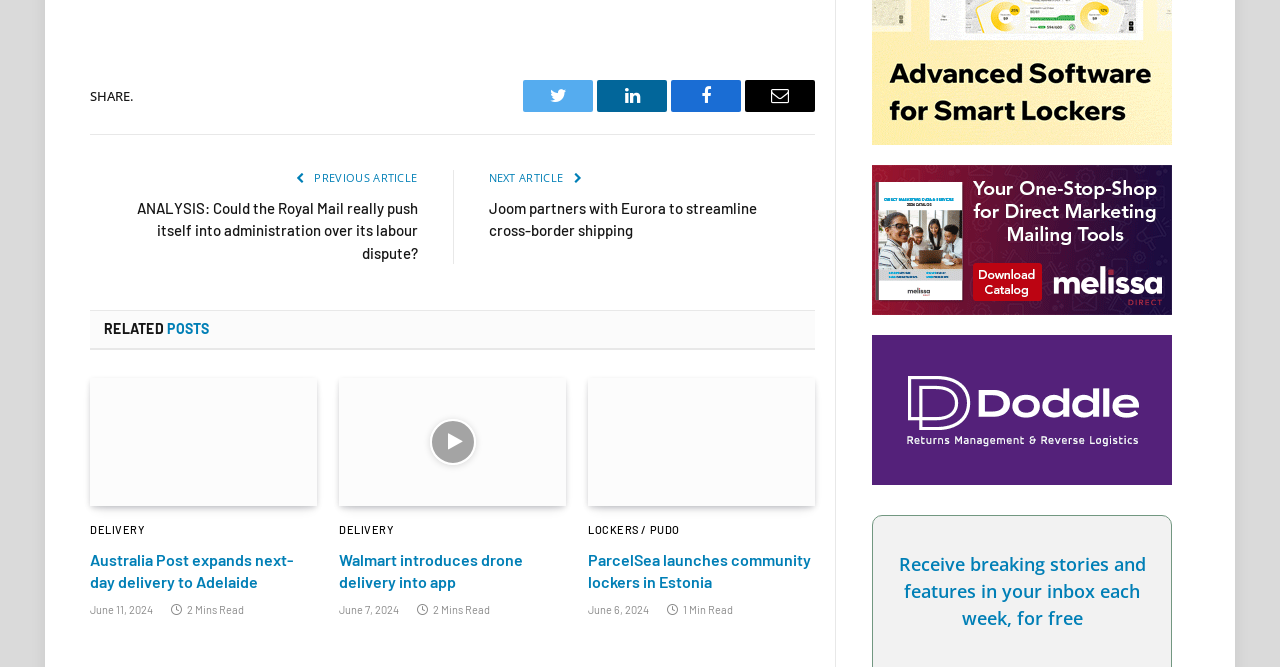Give a one-word or one-phrase response to the question:
What is the purpose of the 'SHARE.' button?

To share the webpage